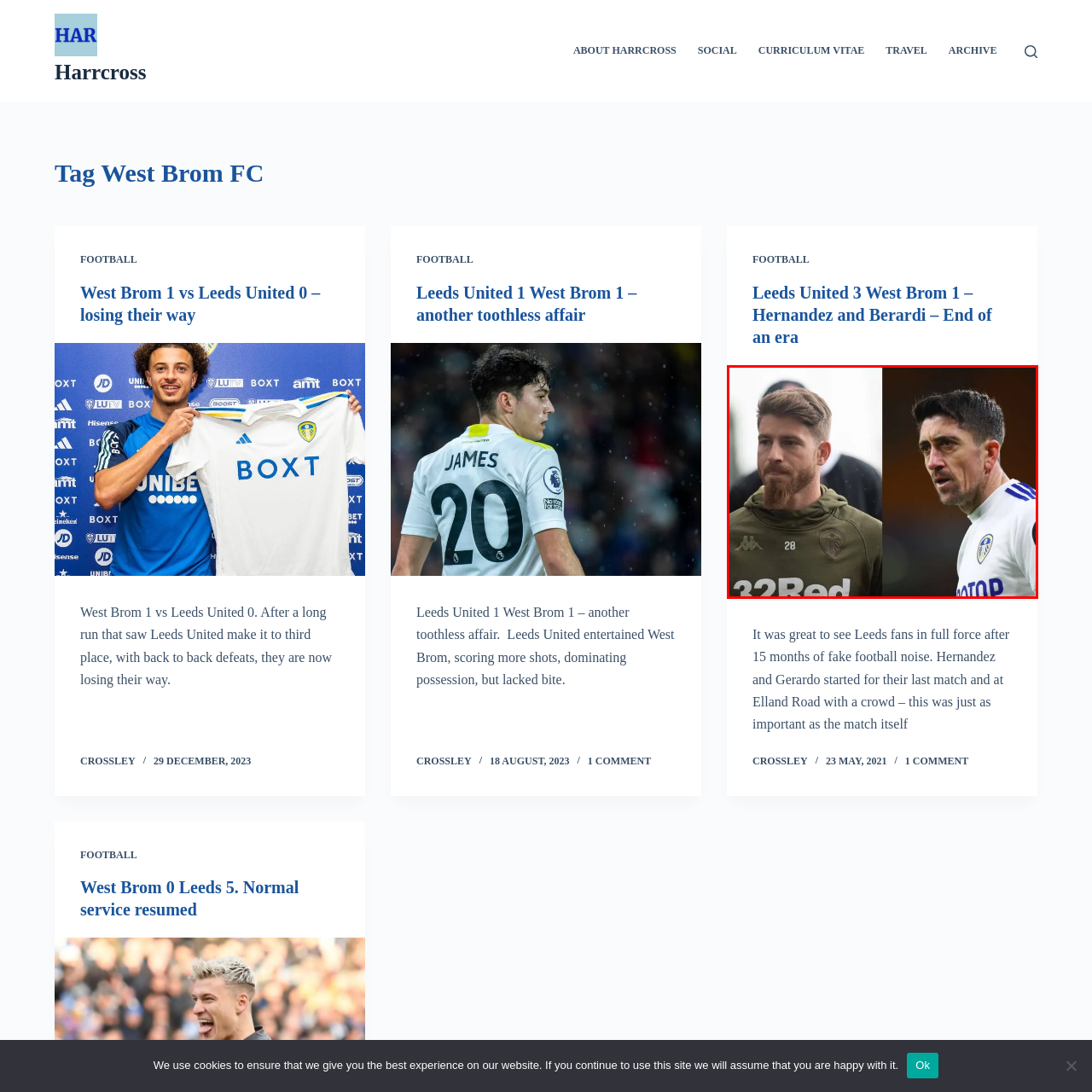Craft a detailed and vivid caption for the image that is highlighted by the red frame.

The image features two prominent football players associated with Leeds United, showcasing their distinct styles. On the left, a player is seen with a neatly groomed beard, wearing a green training kit with the number 28 and the club's logo prominently displayed. He embodies a focused and determined demeanor, likely during a training session. On the right, another player is depicted in an intense moment, wearing a white and blue kit with the club's name visible. His expression reflects concentration and competitiveness, indicative of a match atmosphere. This striking split image captures the essence of the players' commitment to their team and the intensity of professional football, highlighting their roles in significant matches such as the Leeds United 3 West Brom 1 encounter.